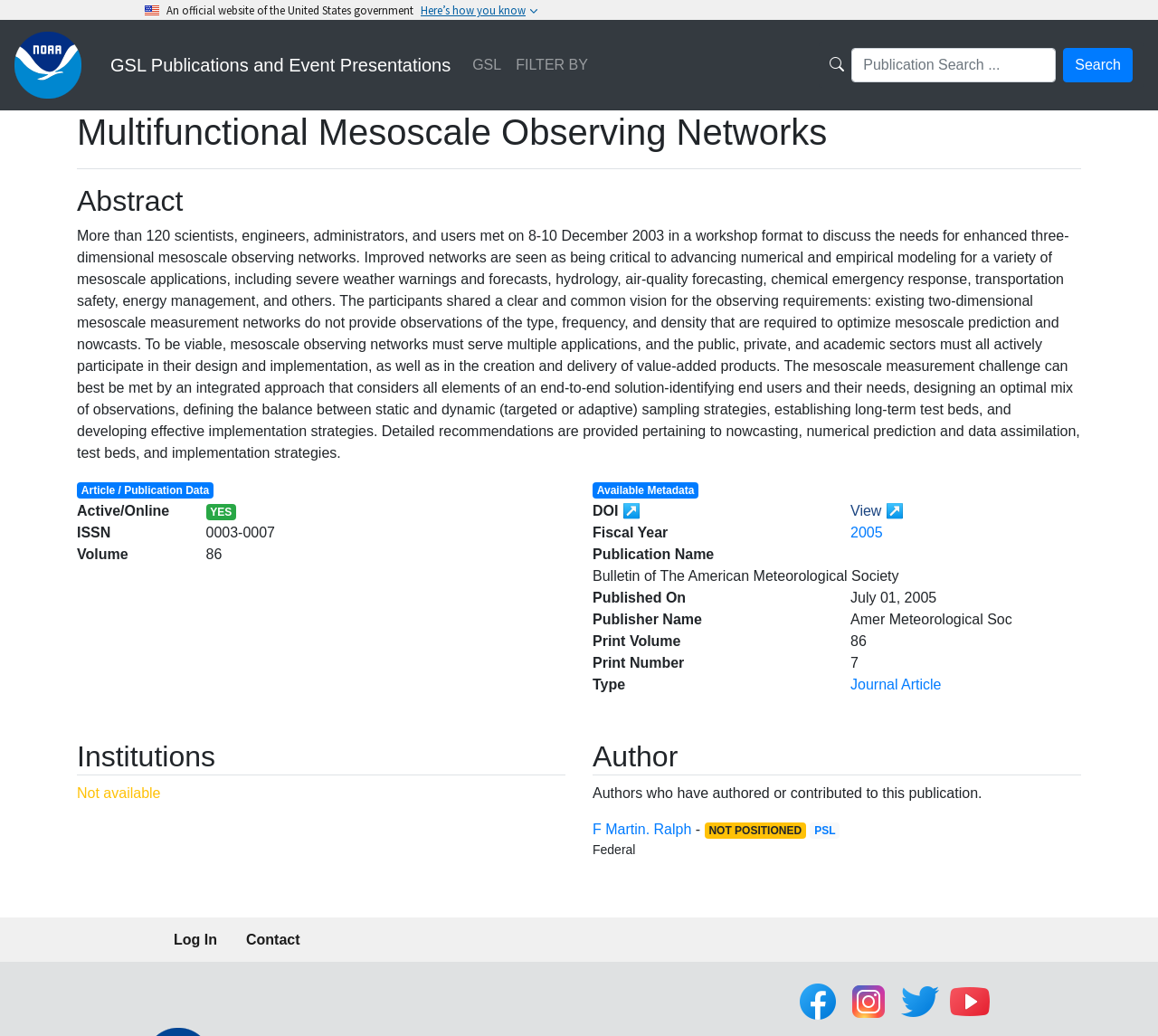Could you find the bounding box coordinates of the clickable area to complete this instruction: "Filter publications by"?

[0.439, 0.045, 0.514, 0.08]